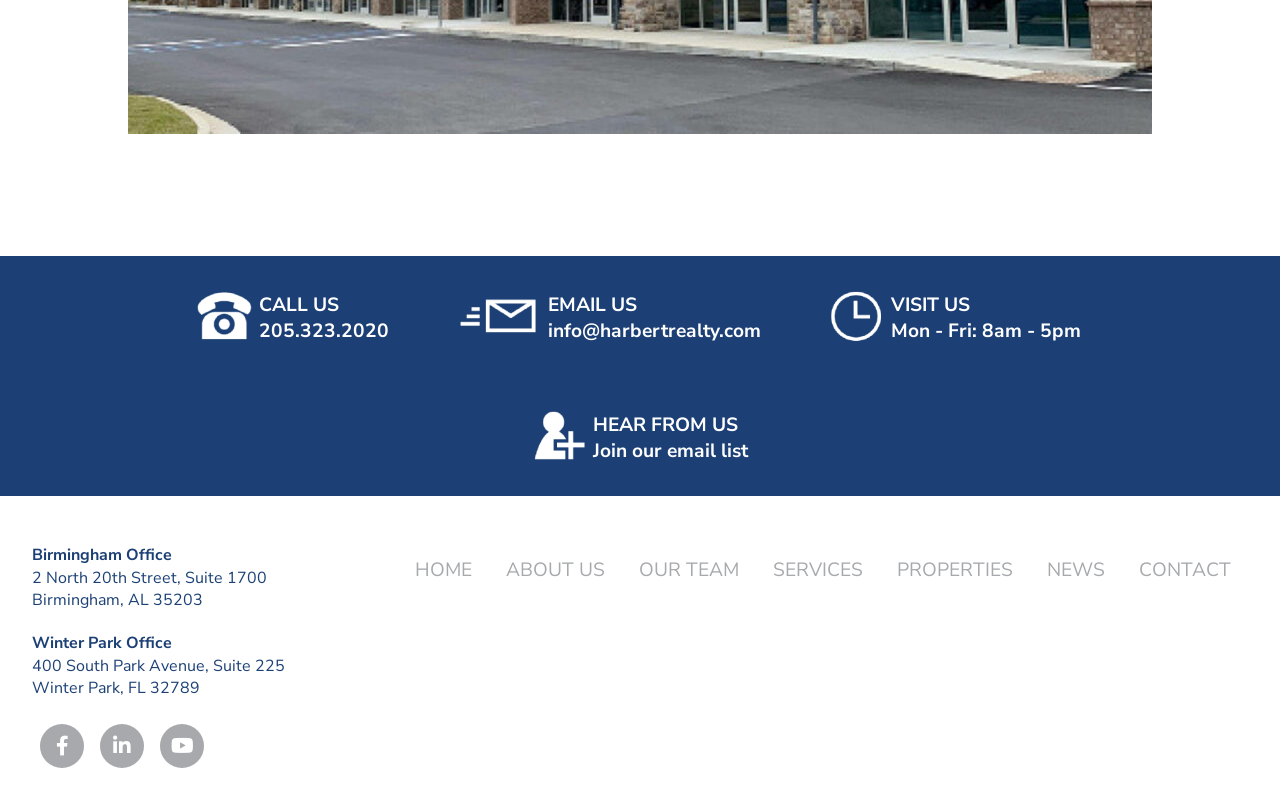Please specify the bounding box coordinates of the element that should be clicked to execute the given instruction: 'Call the office'. Ensure the coordinates are four float numbers between 0 and 1, expressed as [left, top, right, bottom].

[0.198, 0.364, 0.308, 0.433]